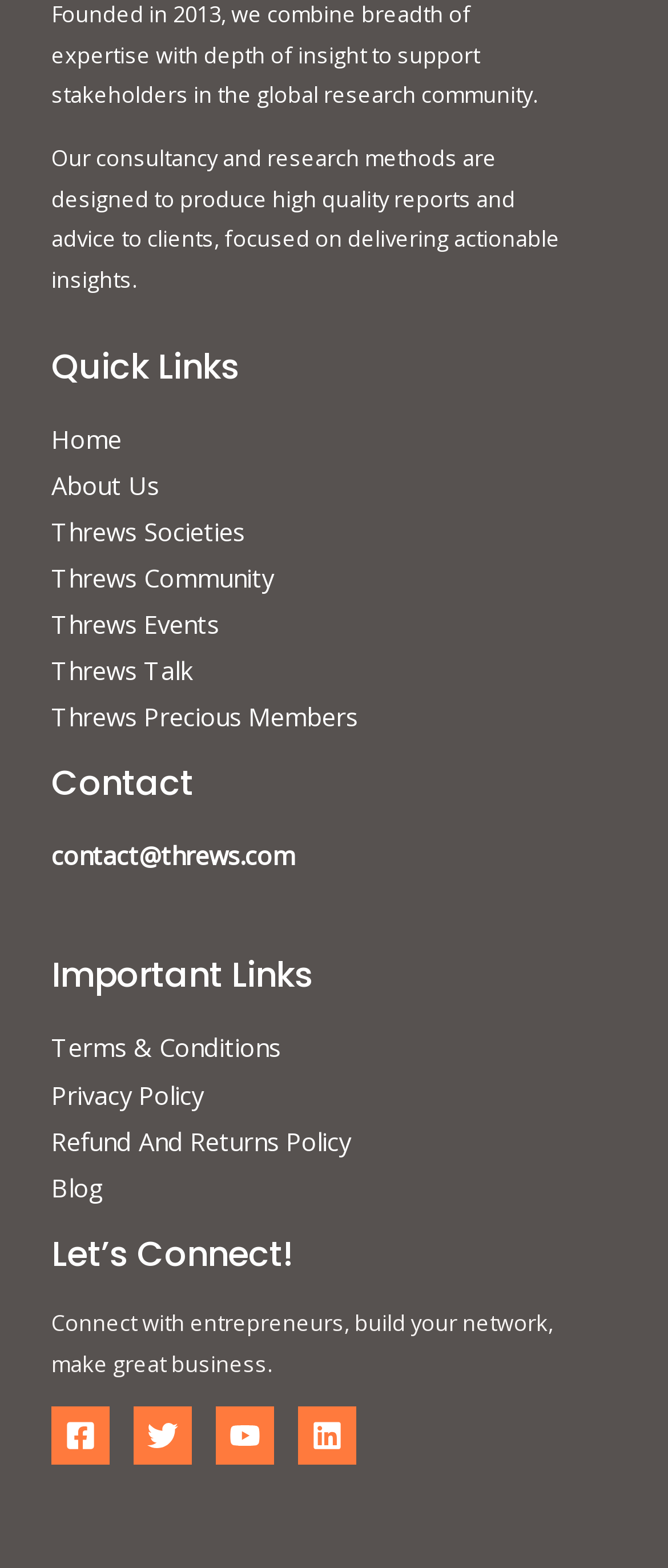Find the bounding box coordinates of the element I should click to carry out the following instruction: "View Contact Information".

[0.077, 0.535, 0.441, 0.557]